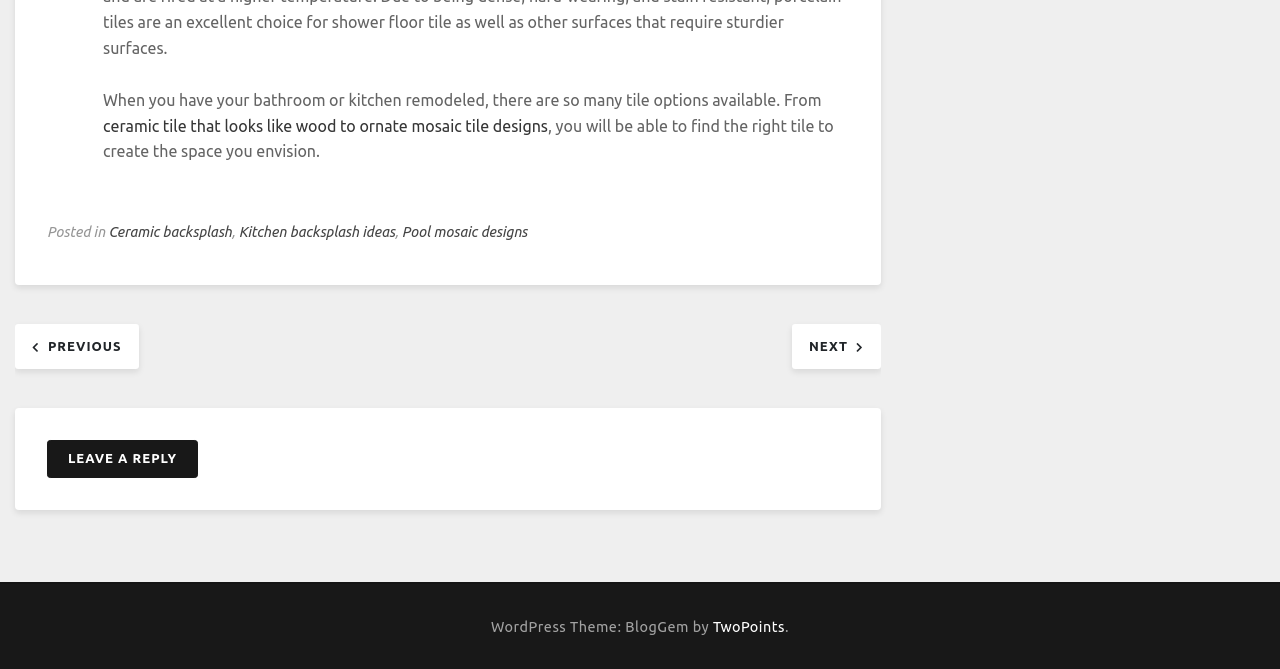What is the purpose of the 'LEAVE A REPLY' link?
By examining the image, provide a one-word or phrase answer.

to comment on the post